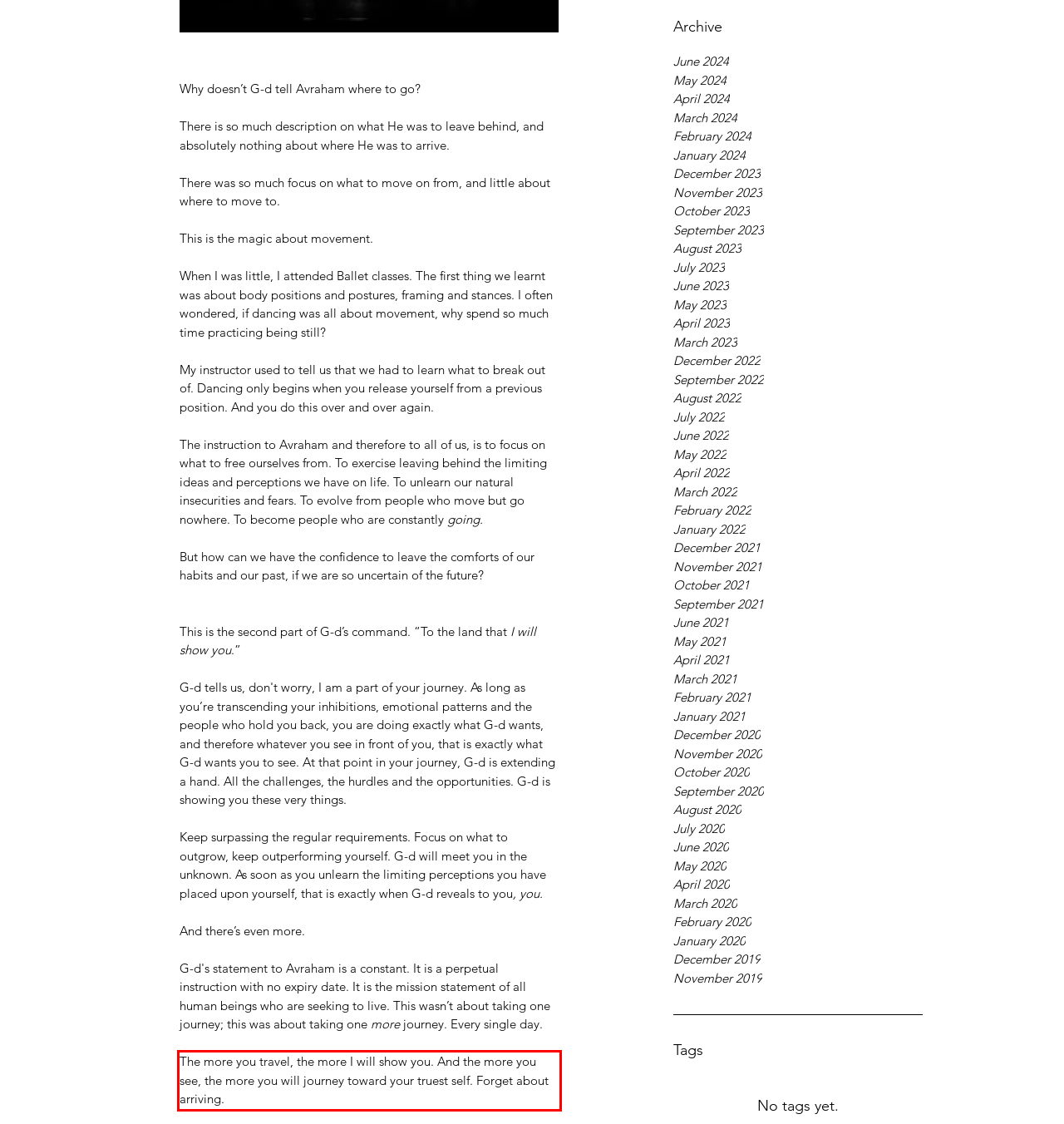Identify and transcribe the text content enclosed by the red bounding box in the given screenshot.

The more you travel, the more I will show you. And the more you see, the more you will journey toward your truest self. Forget about arriving.